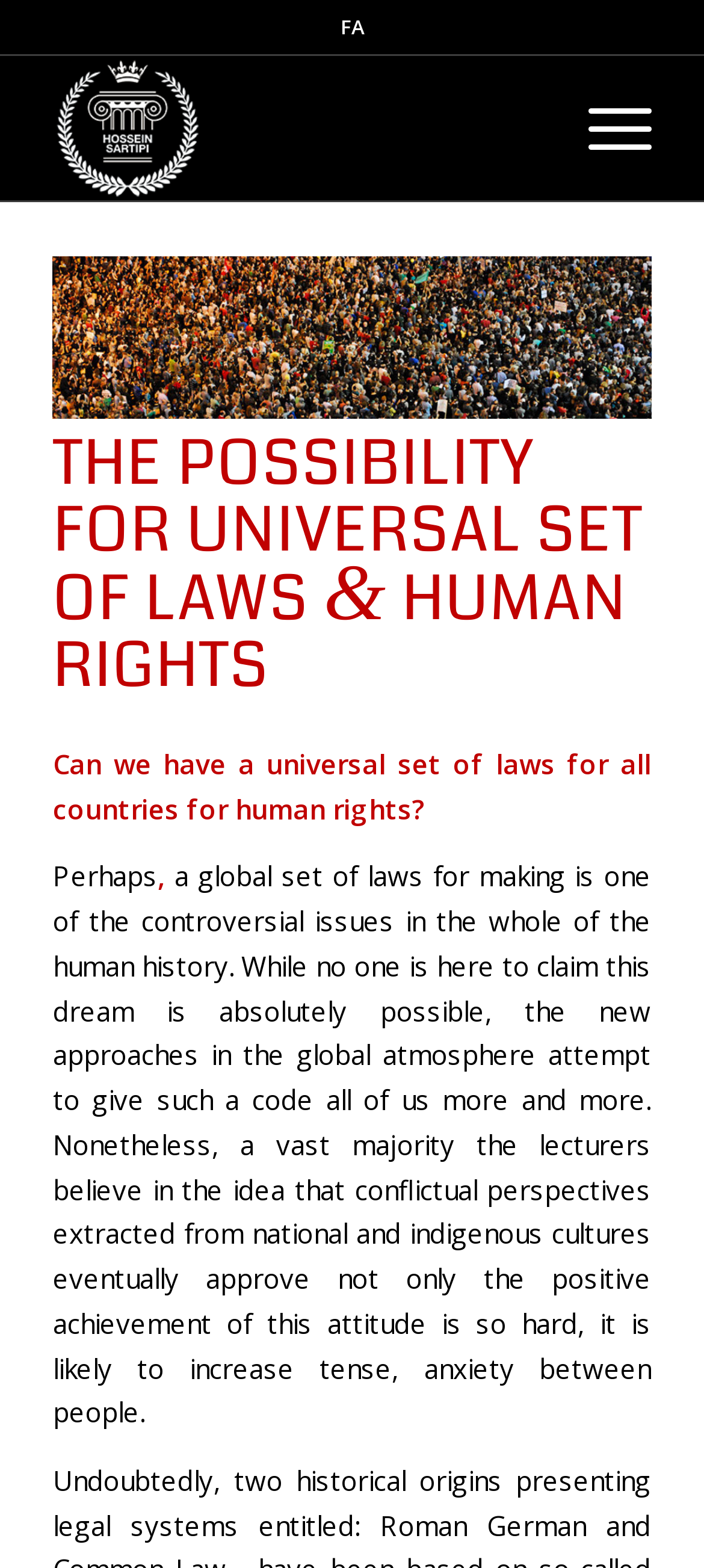What is the tone of the article?
Based on the image, answer the question with as much detail as possible.

The tone of the article can be inferred from the language used in the StaticText elements which presents a balanced view on the topic of universal set of laws for human rights, without taking a strong stance or expressing a personal opinion.